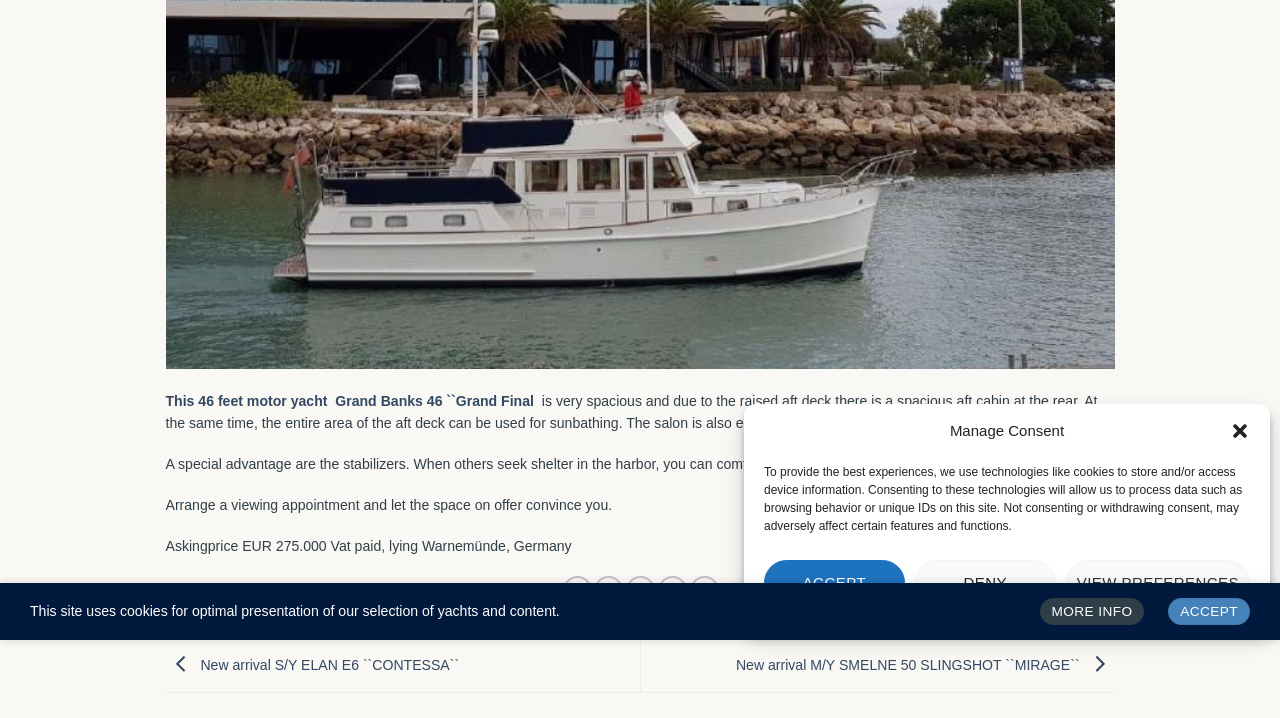Provide the bounding box coordinates for the UI element described in this sentence: "View preferences". The coordinates should be four float values between 0 and 1, i.e., [left, top, right, bottom].

[0.833, 0.78, 0.977, 0.843]